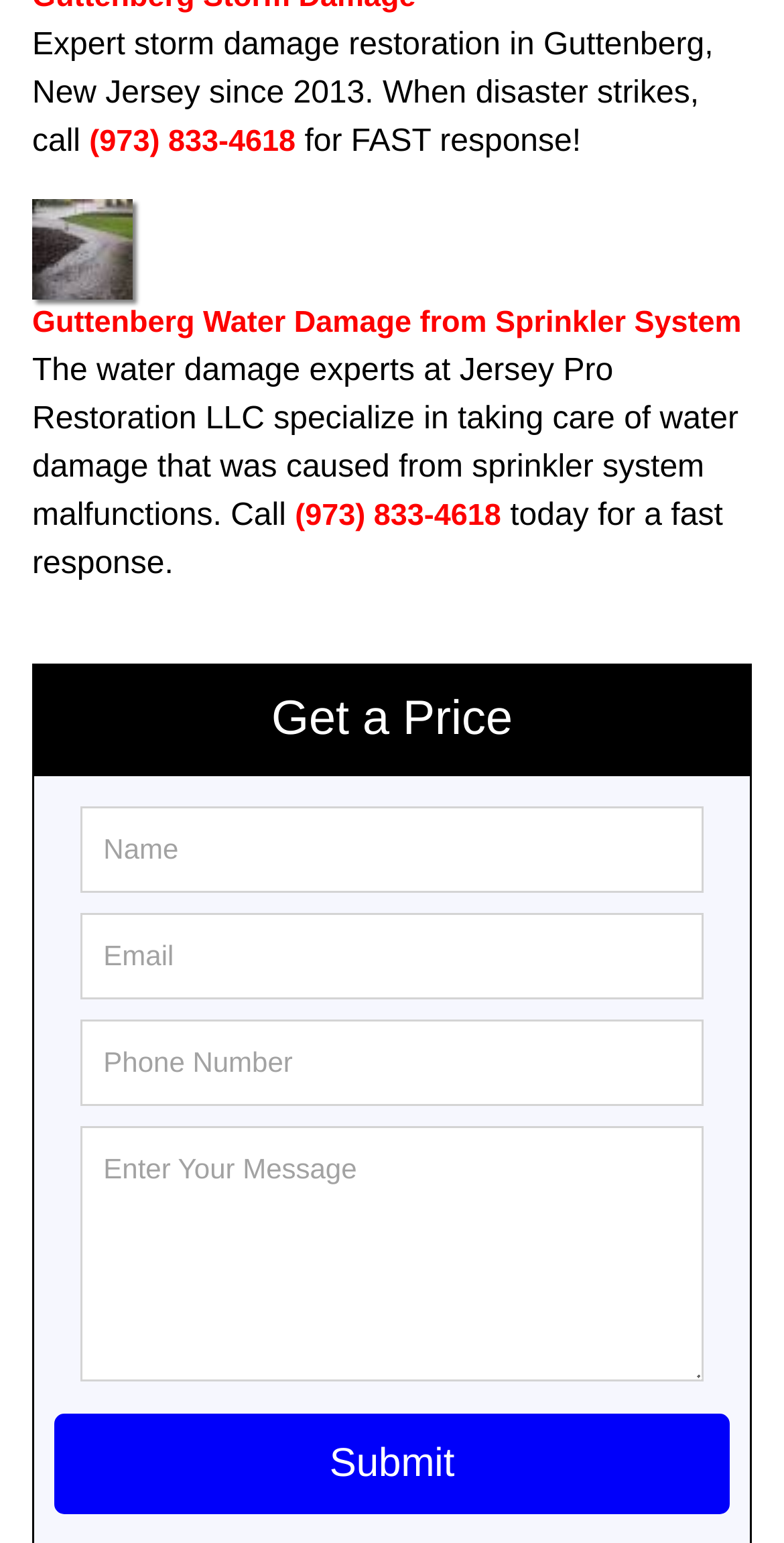Indicate the bounding box coordinates of the element that must be clicked to execute the instruction: "Enter your name". The coordinates should be given as four float numbers between 0 and 1, i.e., [left, top, right, bottom].

[0.104, 0.522, 0.896, 0.578]